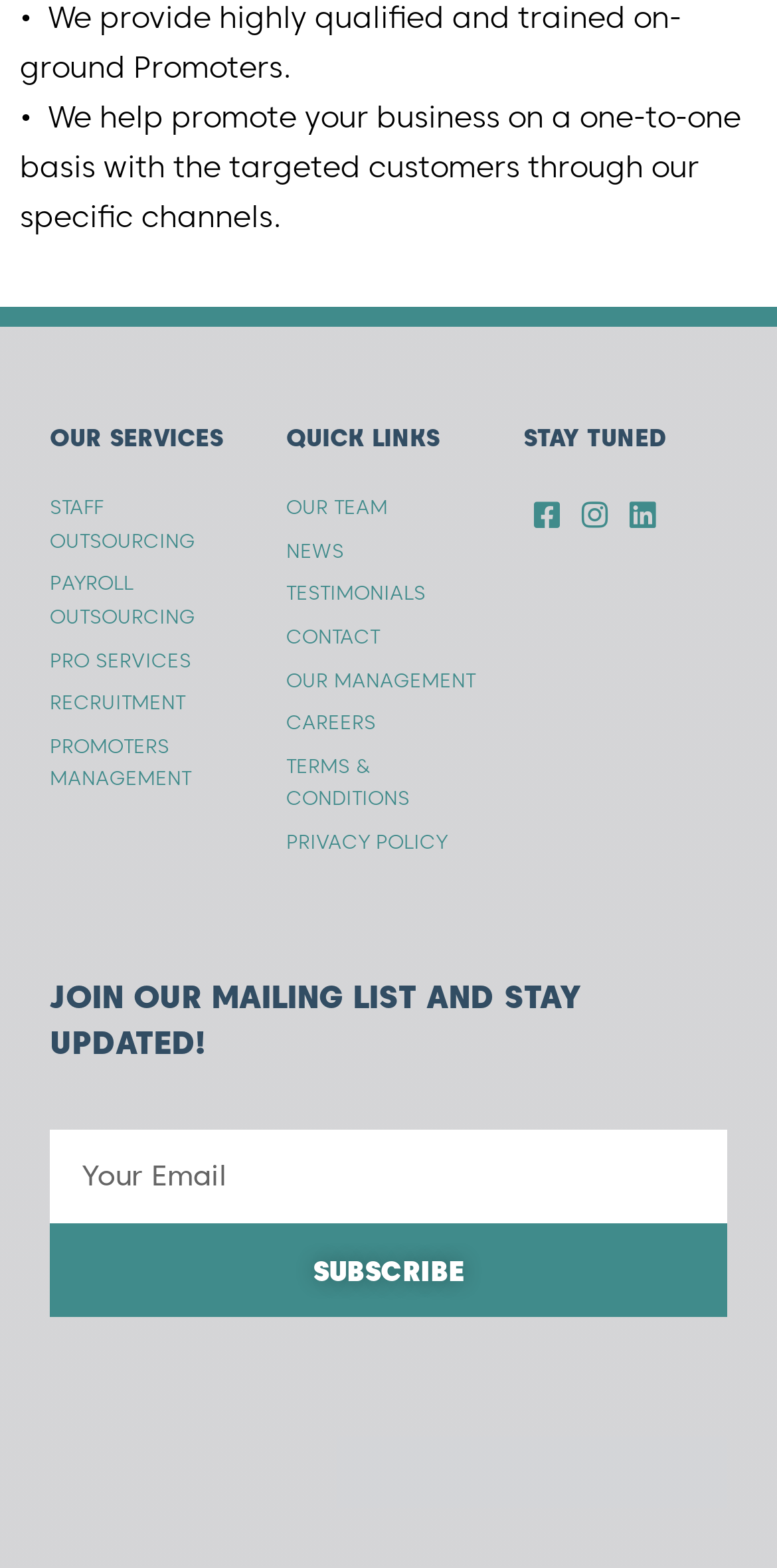Kindly respond to the following question with a single word or a brief phrase: 
What is the company's approach to business promotion?

One-to-one basis